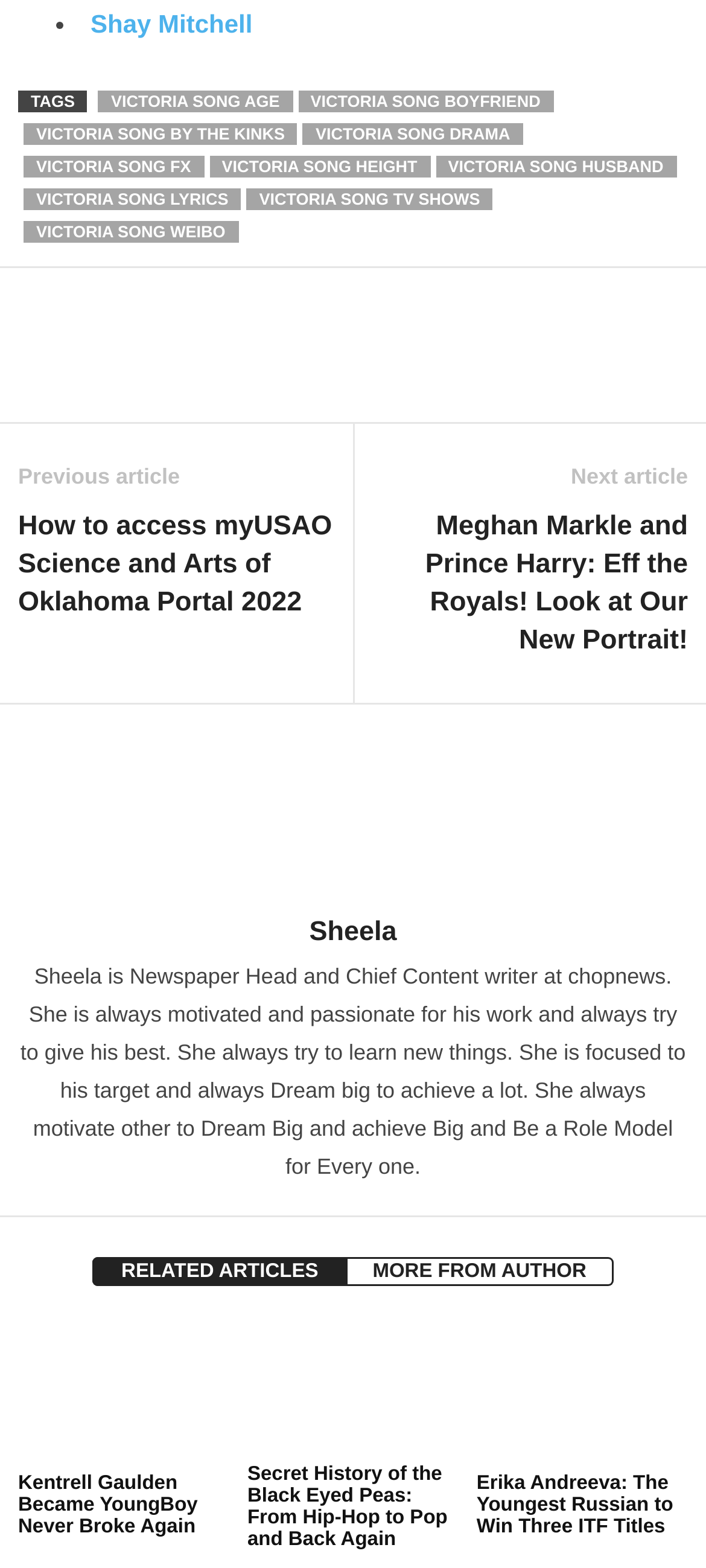Using the provided description parent_node: Sheela aria-label="author-photo", find the bounding box coordinates for the UI element. Provide the coordinates in (top-left x, top-left y, bottom-right x, bottom-right y) format, ensuring all values are between 0 and 1.

[0.026, 0.46, 0.974, 0.571]